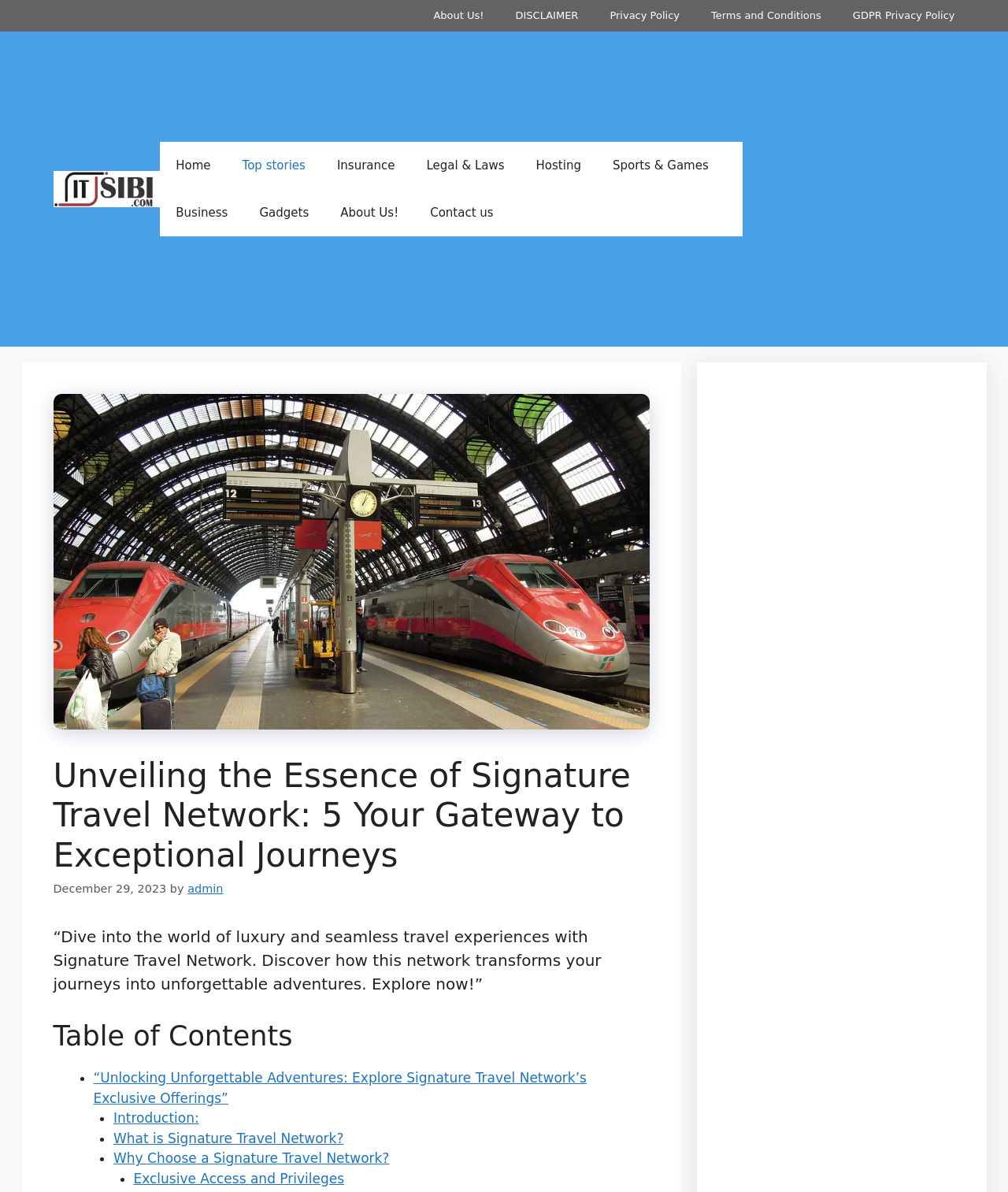Based on the visual content of the image, answer the question thoroughly: How many items are in the table of contents?

I counted the number of list marker elements within the table of contents section. There are 5 list markers, each corresponding to an item in the table of contents, including 'Unlocking Unforgettable Adventures: Explore Signature Travel Network’s Exclusive Offerings', 'Introduction:', and so on.